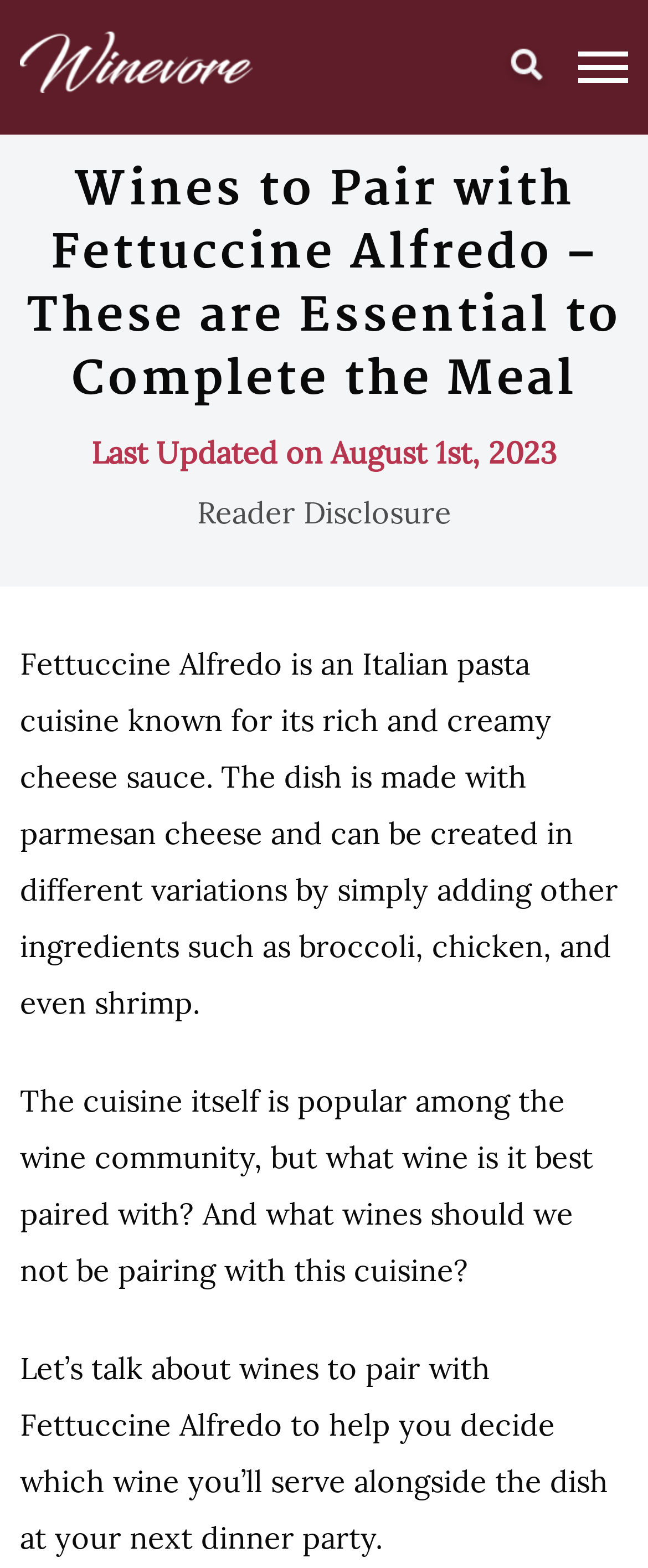What is the main ingredient in Fettuccine Alfredo? Examine the screenshot and reply using just one word or a brief phrase.

Parmesan cheese